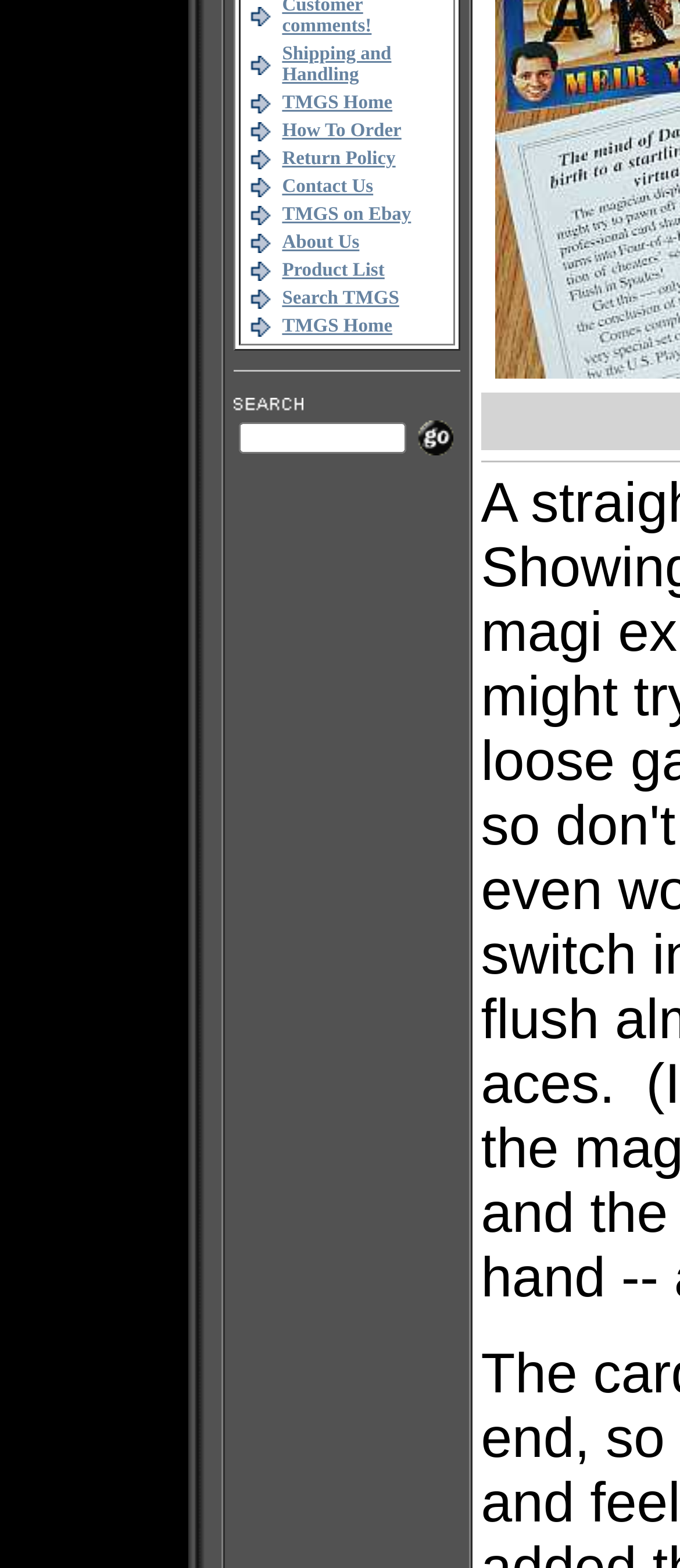Using the description: "aria-label="mobile trigger"", identify the bounding box of the corresponding UI element in the screenshot.

None